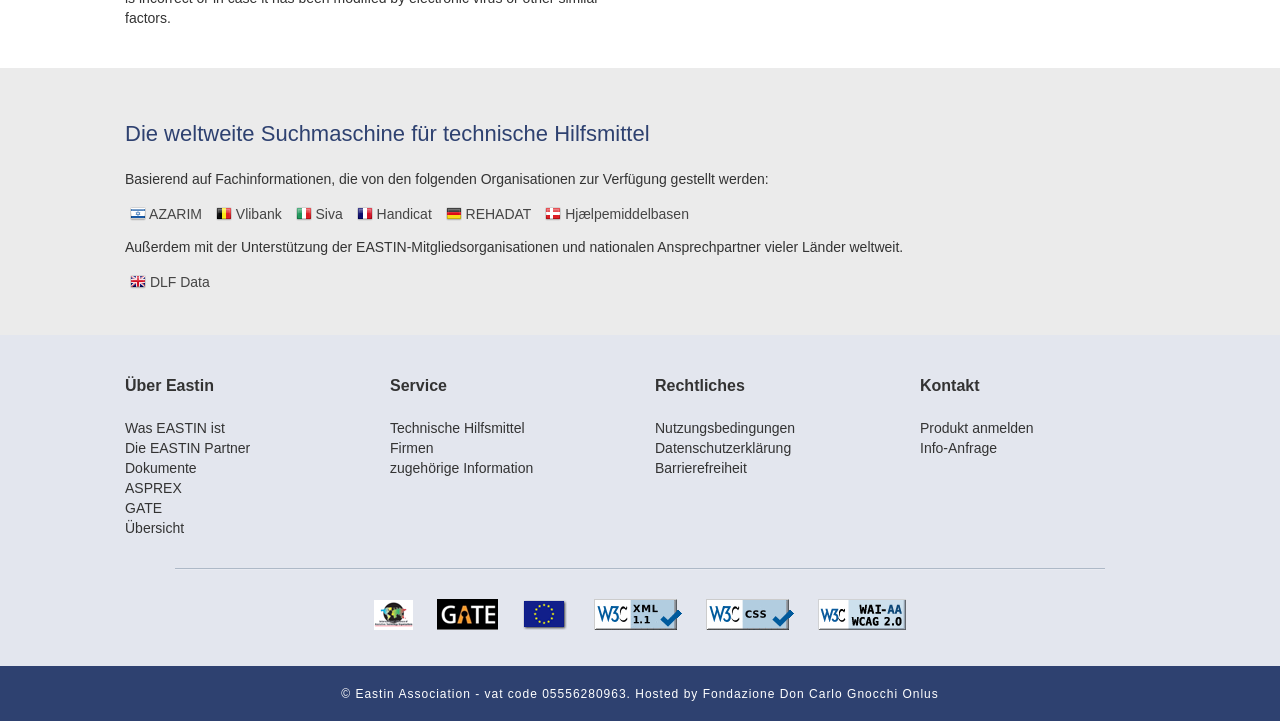Find the bounding box coordinates for the HTML element described as: "title="Valides HTML 5"". The coordinates should consist of four float values between 0 and 1, i.e., [left, top, right, bottom].

[0.456, 0.84, 0.541, 0.862]